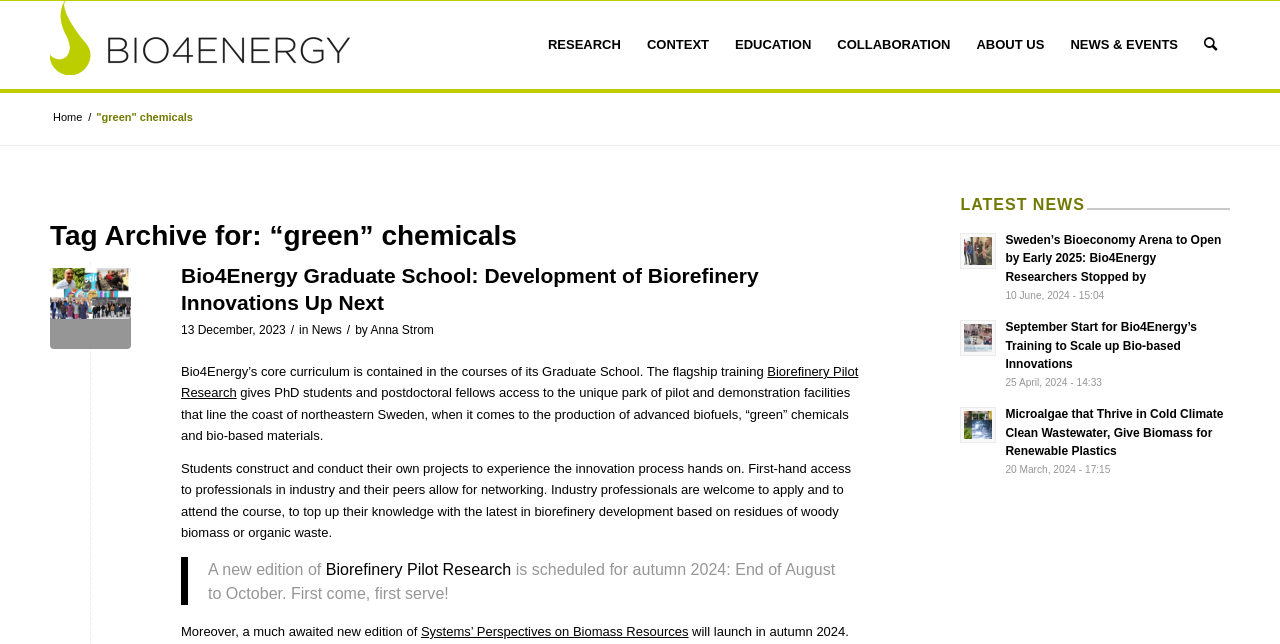Kindly determine the bounding box coordinates for the clickable area to achieve the given instruction: "Click on the 'NEWS & EVENTS' link".

[0.826, 0.002, 0.93, 0.138]